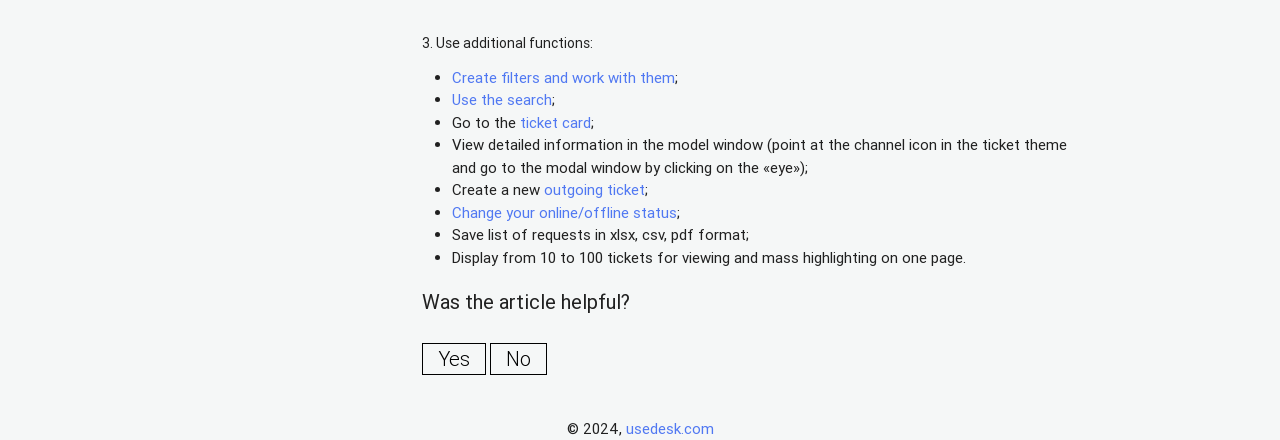Answer the question using only a single word or phrase: 
How many tickets can be displayed on one page?

10 to 100